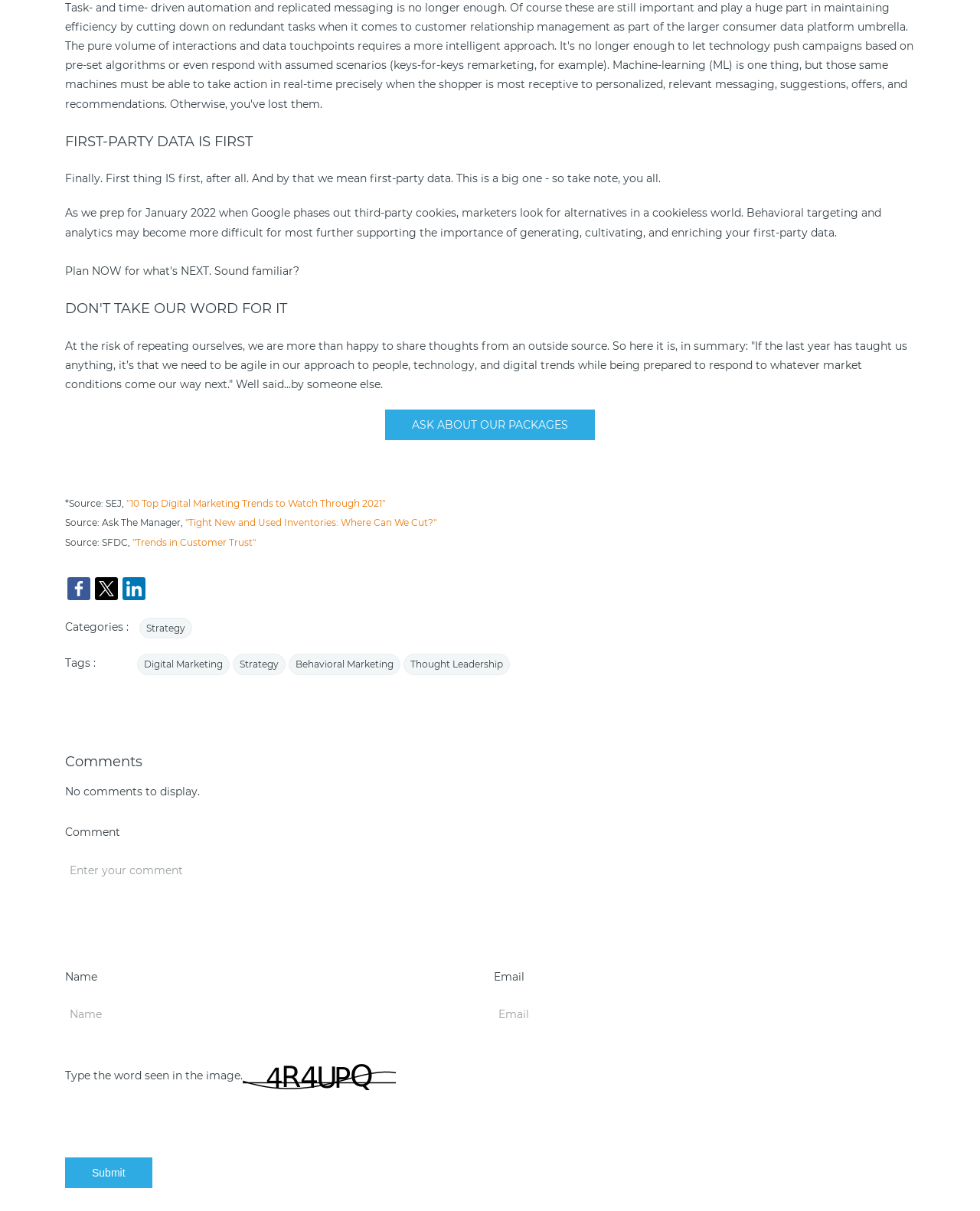Identify the bounding box coordinates of the clickable section necessary to follow the following instruction: "Click the 'info@ashtoncarehome.co.uk' email link". The coordinates should be presented as four float numbers from 0 to 1, i.e., [left, top, right, bottom].

None